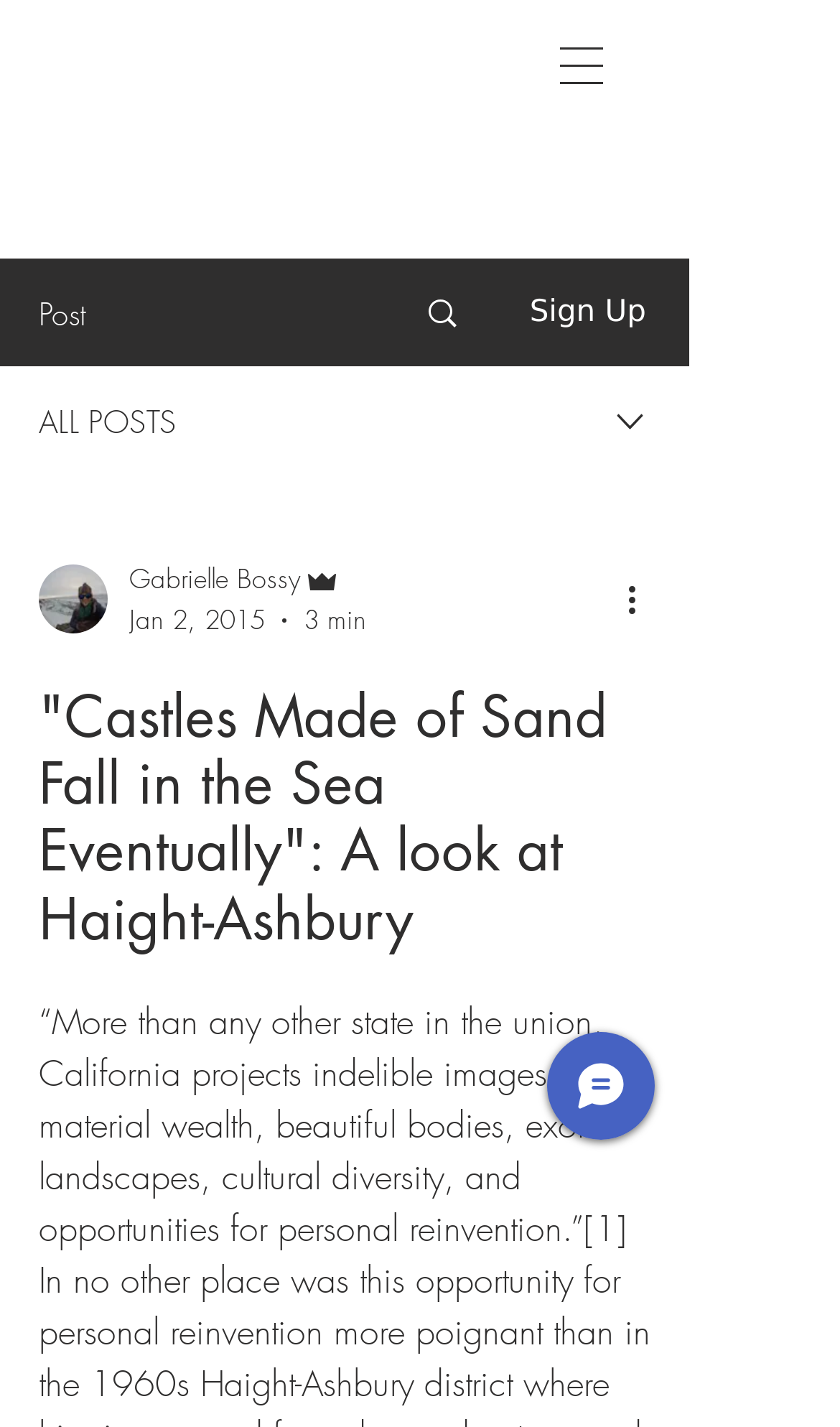Explain the features and main sections of the webpage comprehensively.

This webpage appears to be a blog post or article page. At the top, there is a navigation menu labeled "Site" with a button that has a popup menu. To the right of the navigation menu, there is a post title "Castles Made of Sand Fall in the Sea Eventually": A look at Haight-Ashbury. Below the post title, there are several elements aligned horizontally, including a link with an image, a "Sign Up" button, and a "ALL POSTS" label with an image.

On the left side of the page, there is a combobox with a writer's picture, the writer's name "Gabrielle Bossy", and their role "Admin". Below the writer's information, there is a date "Jan 2, 2015" and a reading time "3 min". To the right of the writer's information, there is a "More actions" button with an image.

The main content of the page is a long article or blog post, which is not summarized here. At the bottom of the page, there is a "Chat" button with an image.

There are several images scattered throughout the page, including icons, writer's picture, and other graphics. The overall layout is organized, with clear headings and concise text.